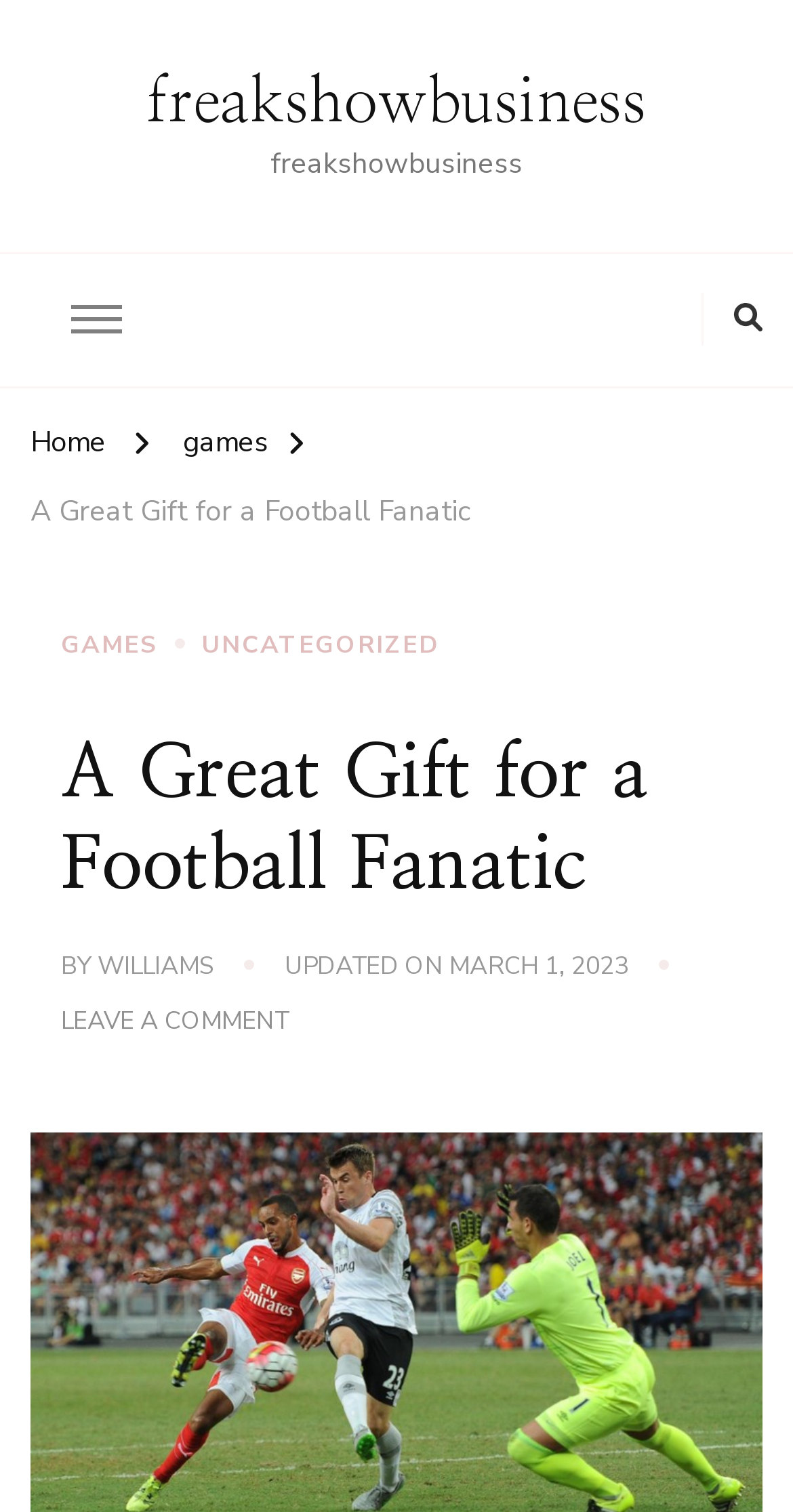Find the bounding box coordinates for the element described here: "Uncategorized".

[0.254, 0.415, 0.554, 0.439]